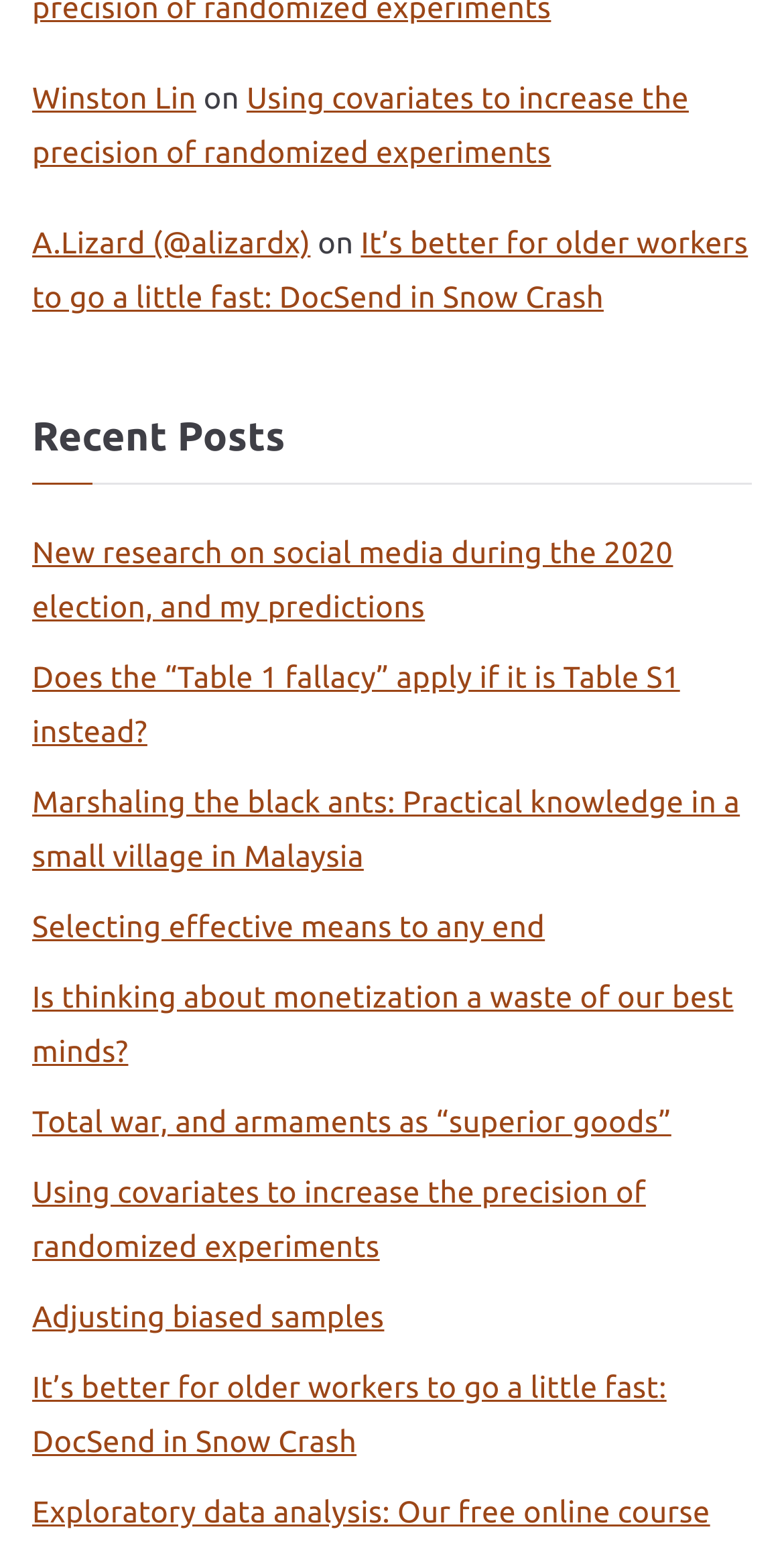Provide a short, one-word or phrase answer to the question below:
How many links are there under 'Recent Posts'?

9